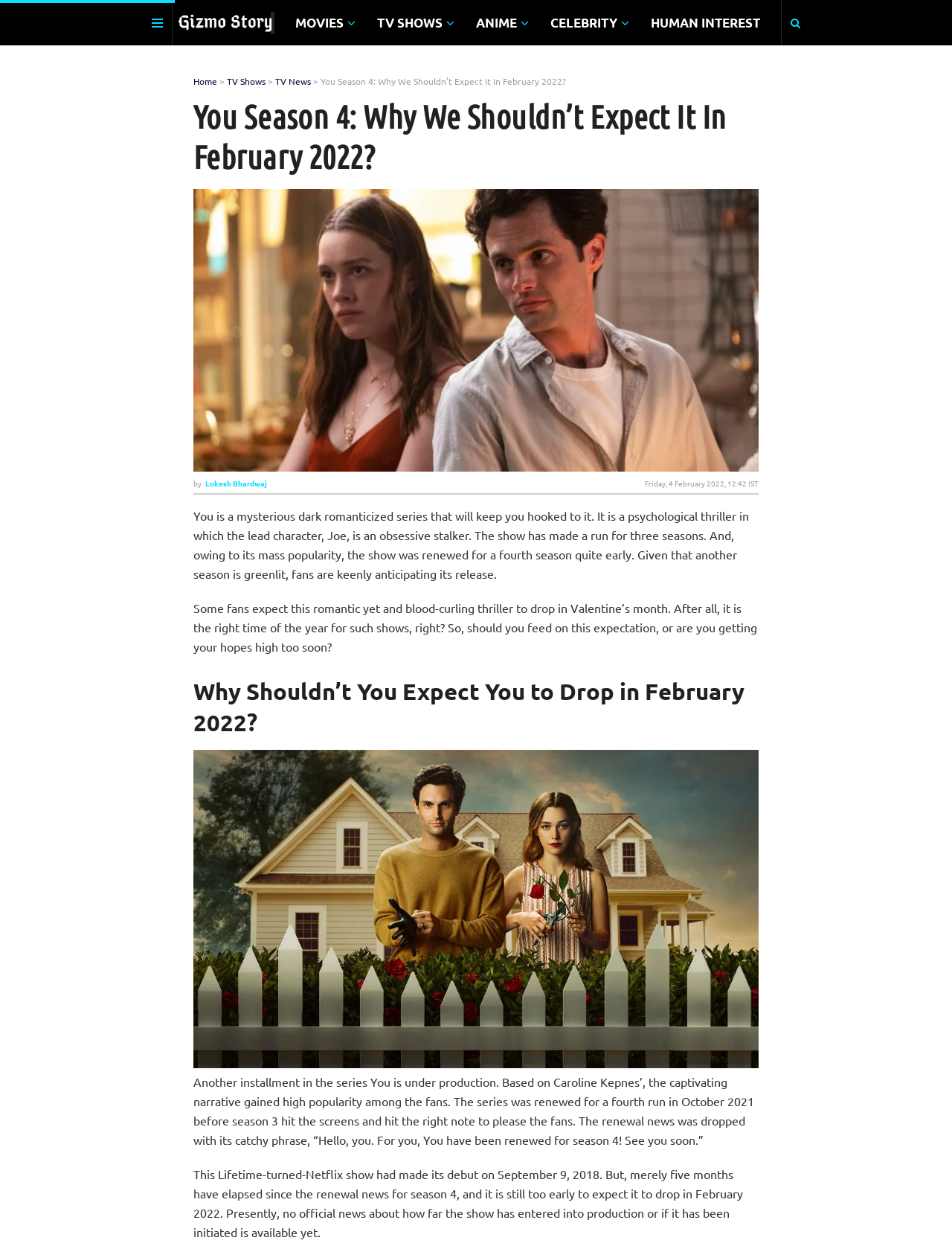Please specify the bounding box coordinates of the element that should be clicked to execute the given instruction: 'Read more about 'You Season 4''. Ensure the coordinates are four float numbers between 0 and 1, expressed as [left, top, right, bottom].

[0.203, 0.152, 0.797, 0.379]